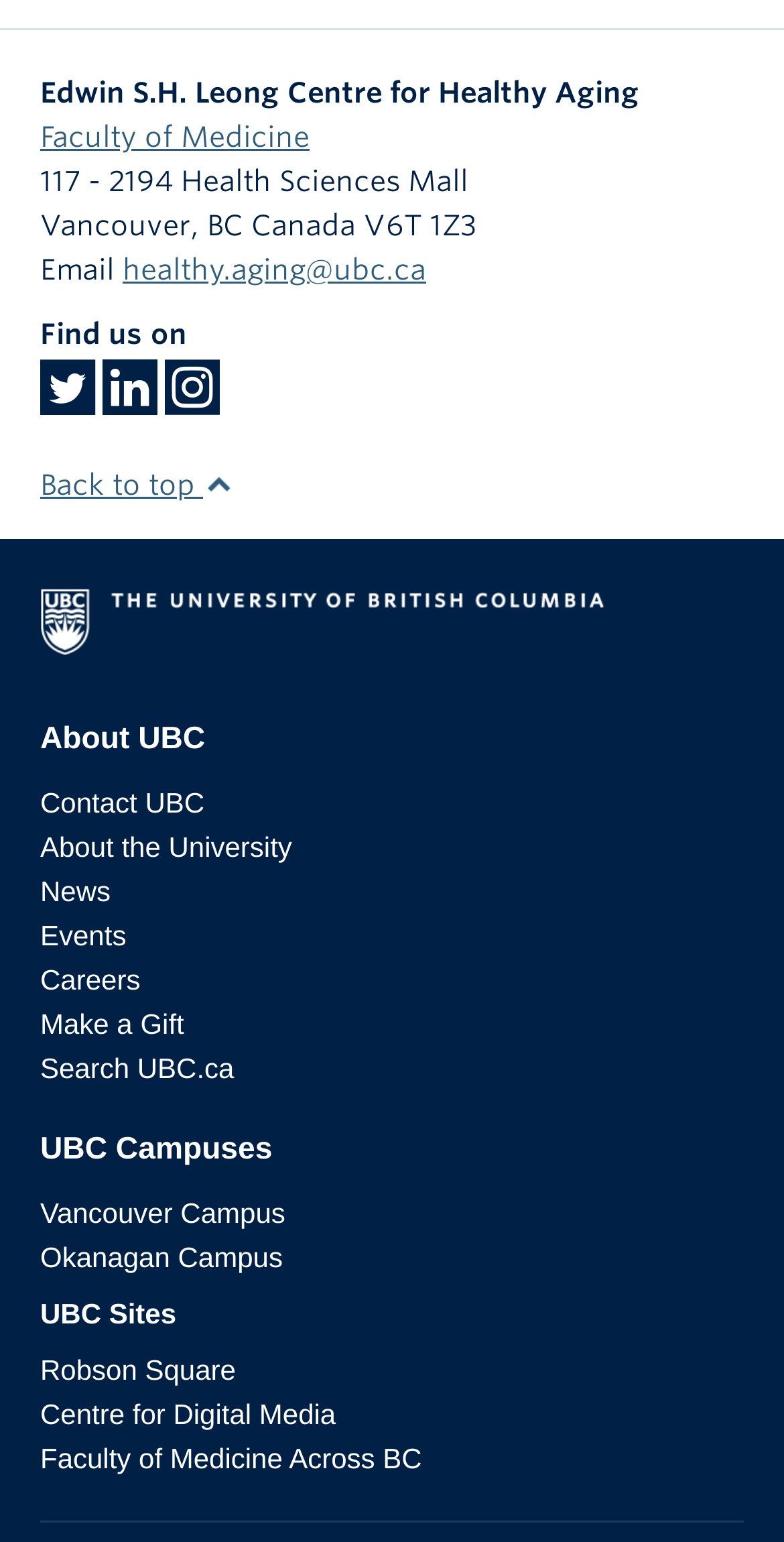Show the bounding box coordinates of the element that should be clicked to complete the task: "Get more information about 'Frameless Brushless DC Motor'".

None